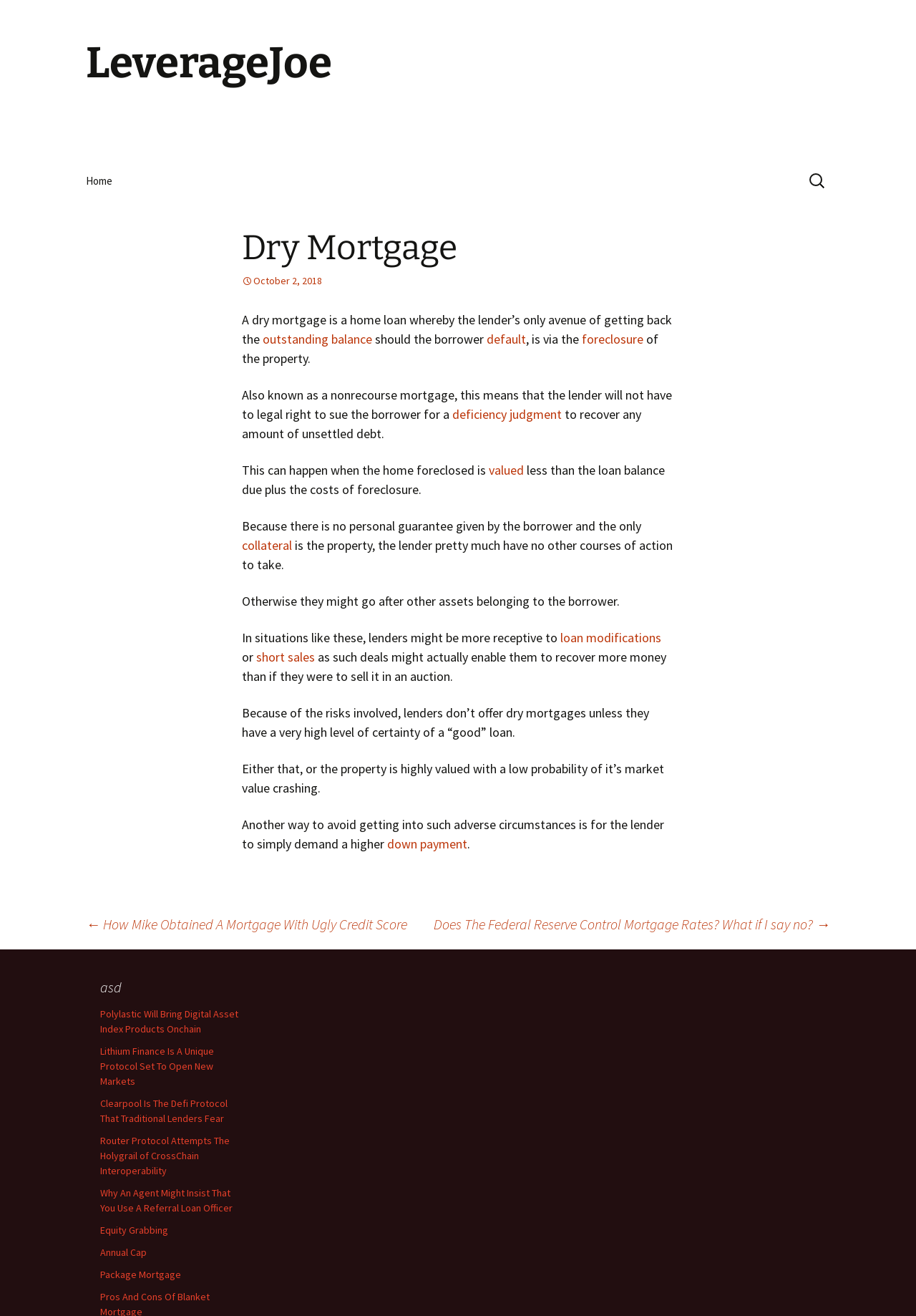Please answer the following question as detailed as possible based on the image: 
What happens when a home foreclosed is valued less than the loan balance?

According to the webpage, if a home foreclosed is valued less than the loan balance due plus the costs of foreclosure, the lender might go after other assets belonging to the borrower.